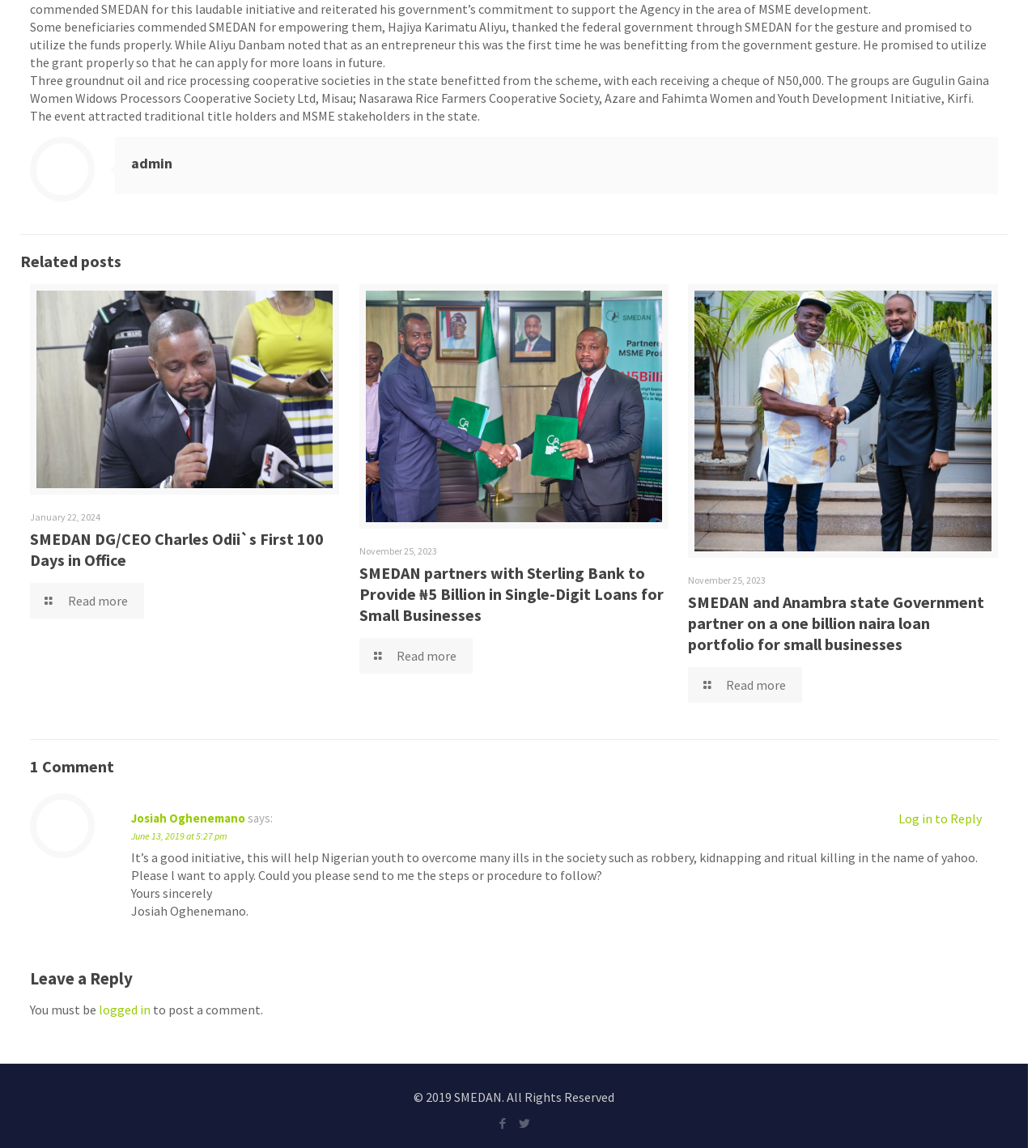How much did each cooperative society receive?
Provide an in-depth and detailed explanation in response to the question.

According to the StaticText element with the text 'Three groundnut oil and rice processing cooperative societies in the state benefitted from the scheme, with each receiving a cheque of N50,000...', each cooperative society received N50,000.